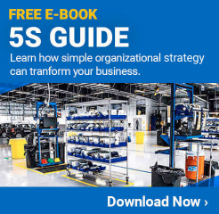Explain what is happening in the image with elaborate details.

The image promotes a free e-book titled "5S Guide," highlighting essential organizational strategies for transforming business practices. The background features a warehouse or manufacturing environment, showcasing neatly organized shelving for tools and equipment, emphasizing efficiency and order. The text encourages viewers to learn more about these strategies and includes a prominent "Download Now" button, urging immediate action to access the guide. This resource aims to provide insights into the principles of 5S, a key aspect of Lean manufacturing, which focuses on workplace organization and maintaining high standards of productivity.